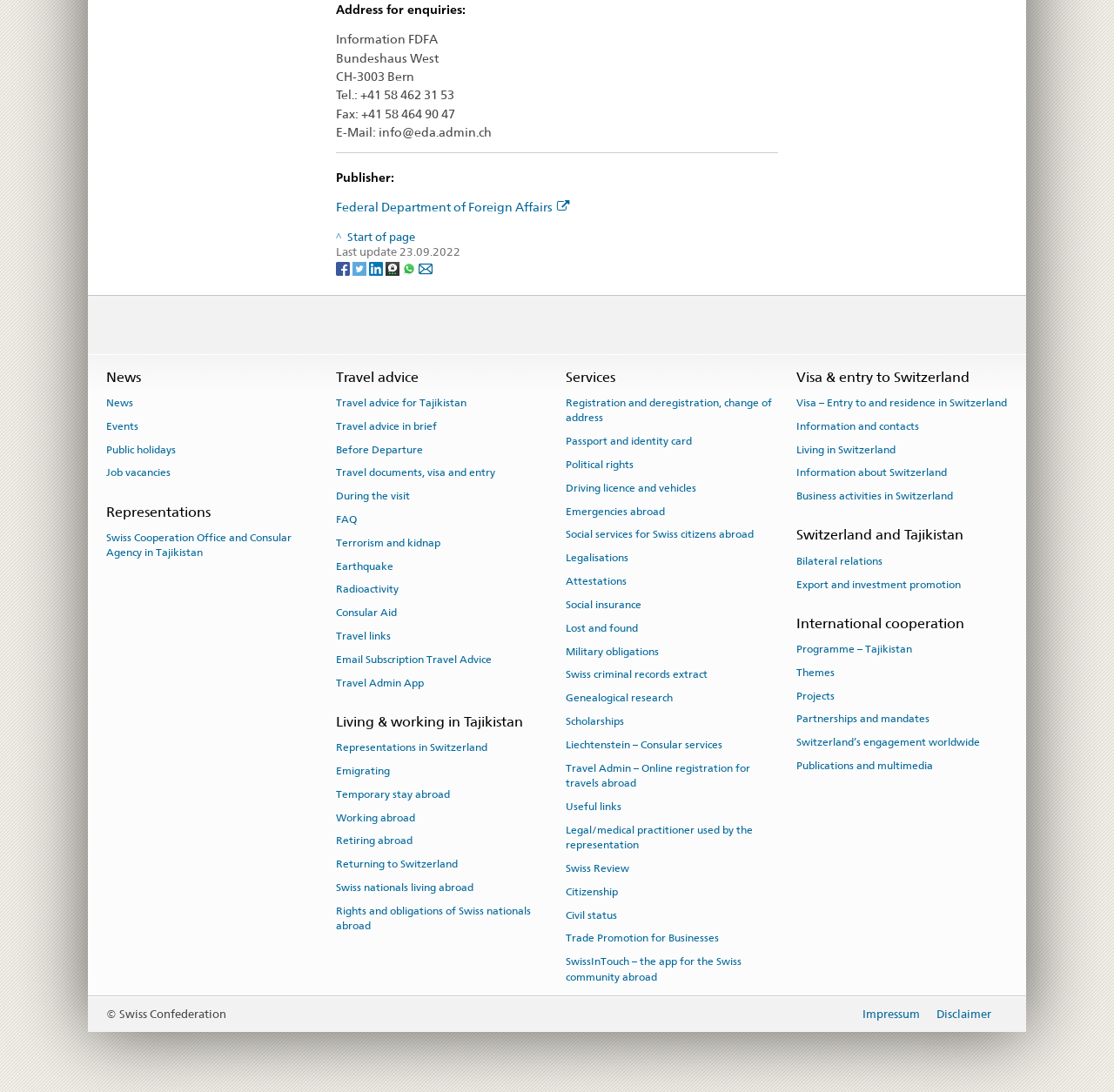Given the element description, predict the bounding box coordinates in the format (top-left x, top-left y, bottom-right x, bottom-right y). Make sure all values are between 0 and 1. Here is the element description: About CEC

None